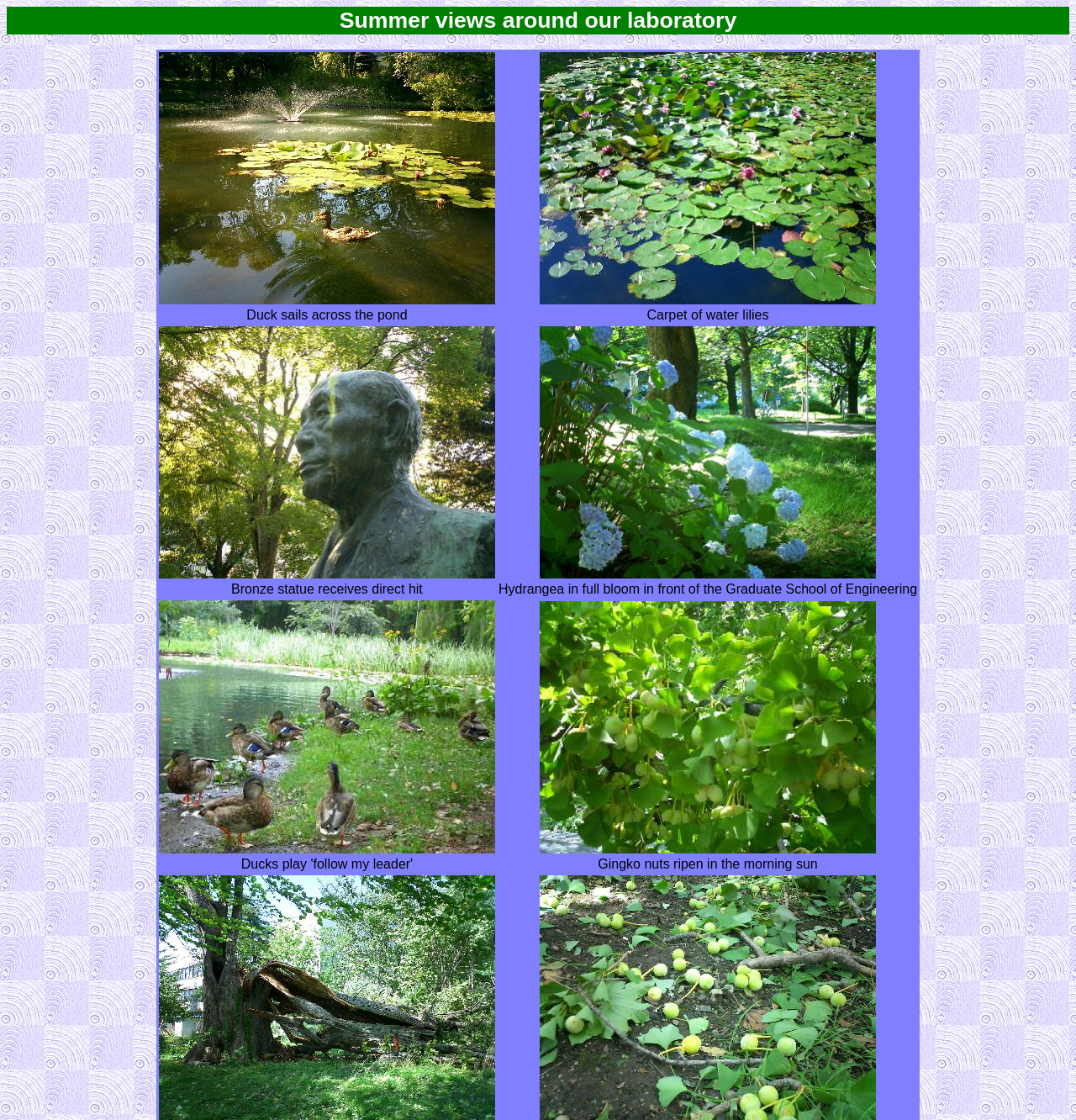Describe all the visual and textual components of the webpage comprehensively.

The webpage is titled "Summer views" and features a collection of images and descriptions showcasing scenic views around a laboratory. At the top, there is a heading that reads "Summer views around our laboratory". 

Below the heading, there are four rows of content, each containing two columns. The first row has two images with links, one on the left and one on the right. The second row has two text descriptions, "Duck sails across the pond" on the left and "Carpet of water lilies" on the right. 

The third row again has two images with links, one on the left and one on the right. The fourth row has two more text descriptions, "Bronze statue receives direct hit" on the left and "Hydrangea in full bloom in front of the Graduate School of Engineering" on the right. 

The fifth row has two more images with links, one on the left and one on the right. The sixth and final row has two more text descriptions, "Ducks play 'follow my leader'" on the left and "Gingko nuts ripen in the morning sun" on the right. 

Throughout the webpage, the images are evenly spaced and aligned in a grid-like structure, with text descriptions accompanying some of the images.